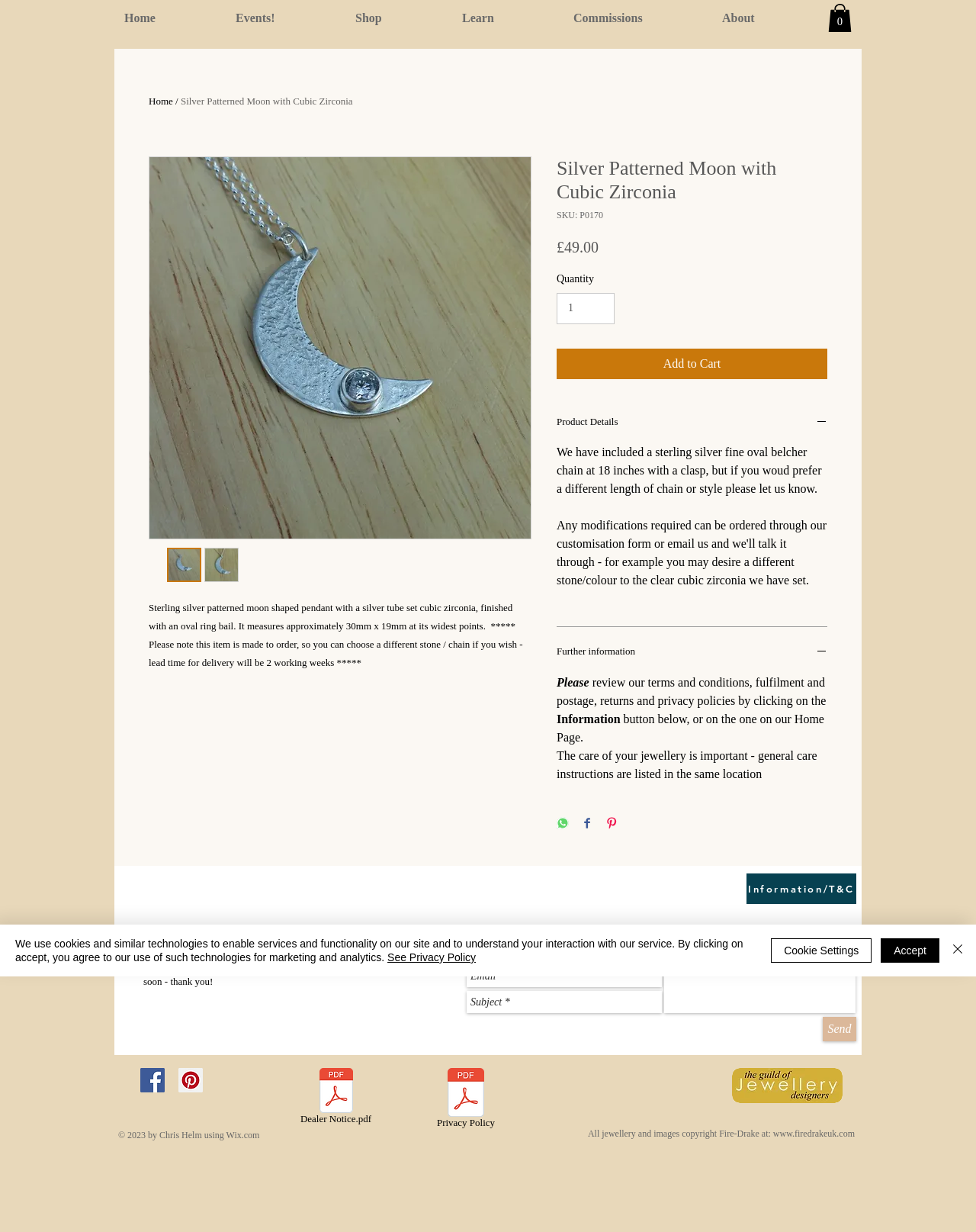Locate the UI element that matches the description placeholder="Message *" in the webpage screenshot. Return the bounding box coordinates in the format (top-left x, top-left y, bottom-right x, bottom-right y), with values ranging from 0 to 1.

[0.68, 0.762, 0.877, 0.823]